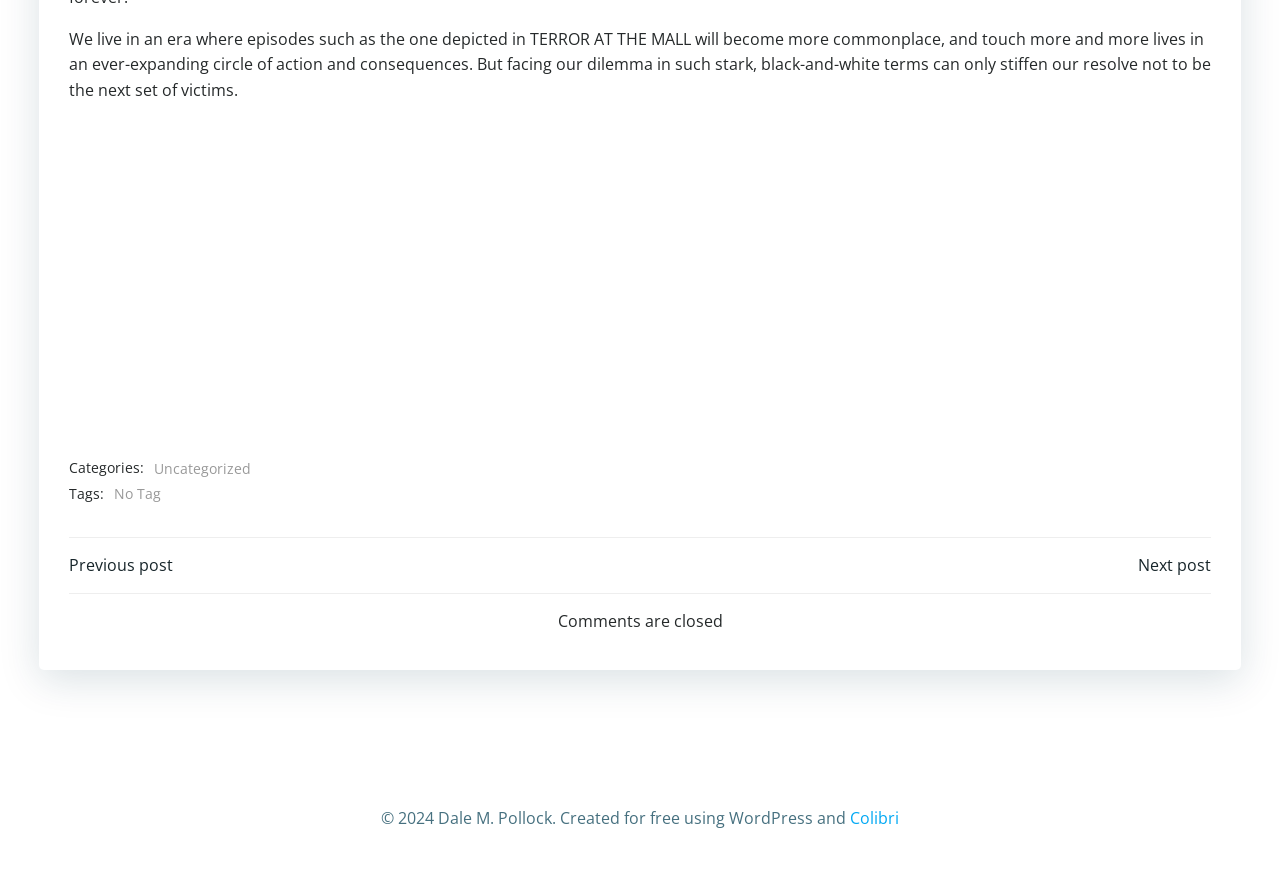Can you find the bounding box coordinates for the element that needs to be clicked to execute this instruction: "Go to next post"? The coordinates should be given as four float numbers between 0 and 1, i.e., [left, top, right, bottom].

[0.889, 0.63, 0.946, 0.657]